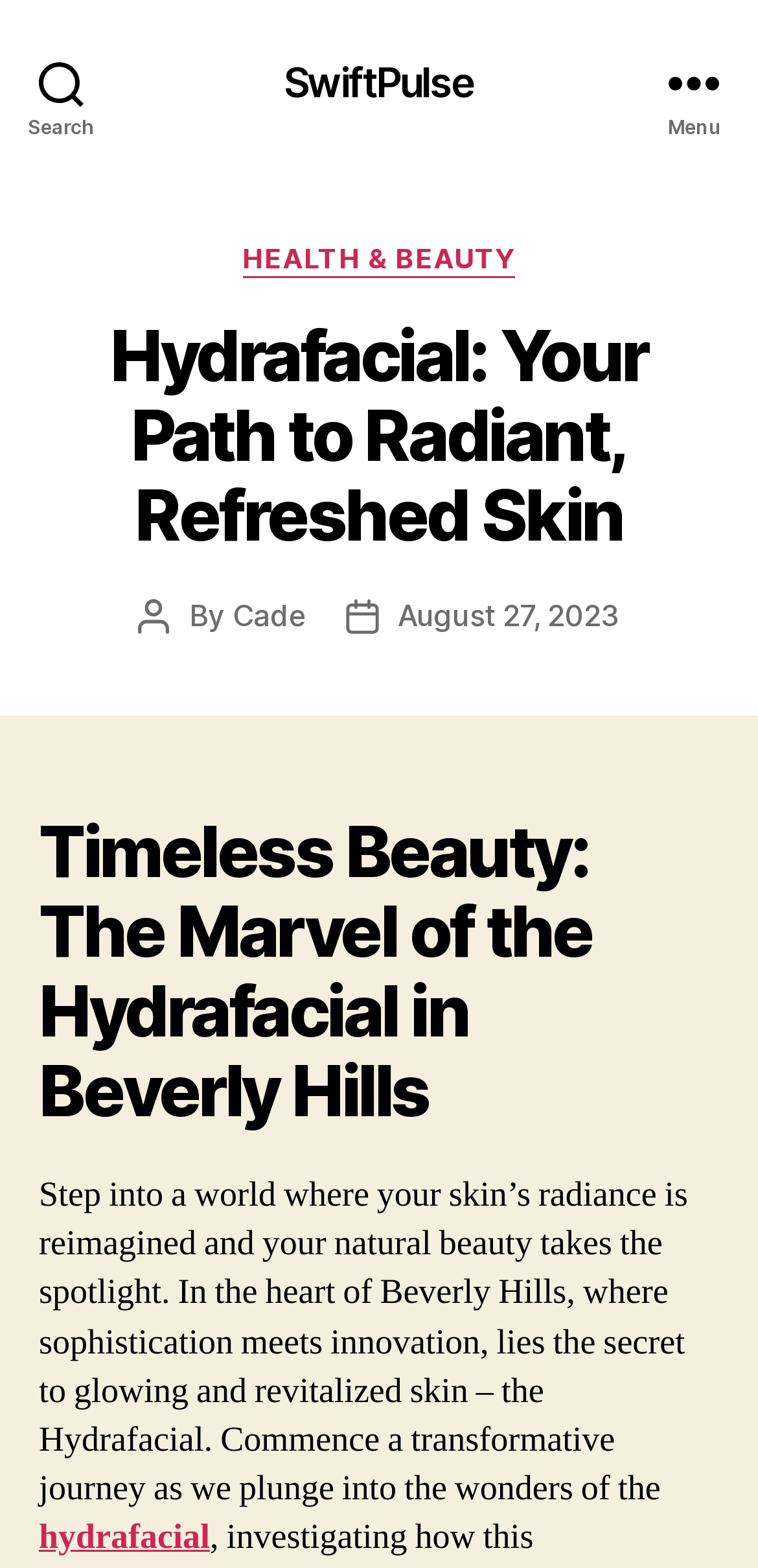Reply to the question below using a single word or brief phrase:
What is the main topic of the article?

Hydrafacial